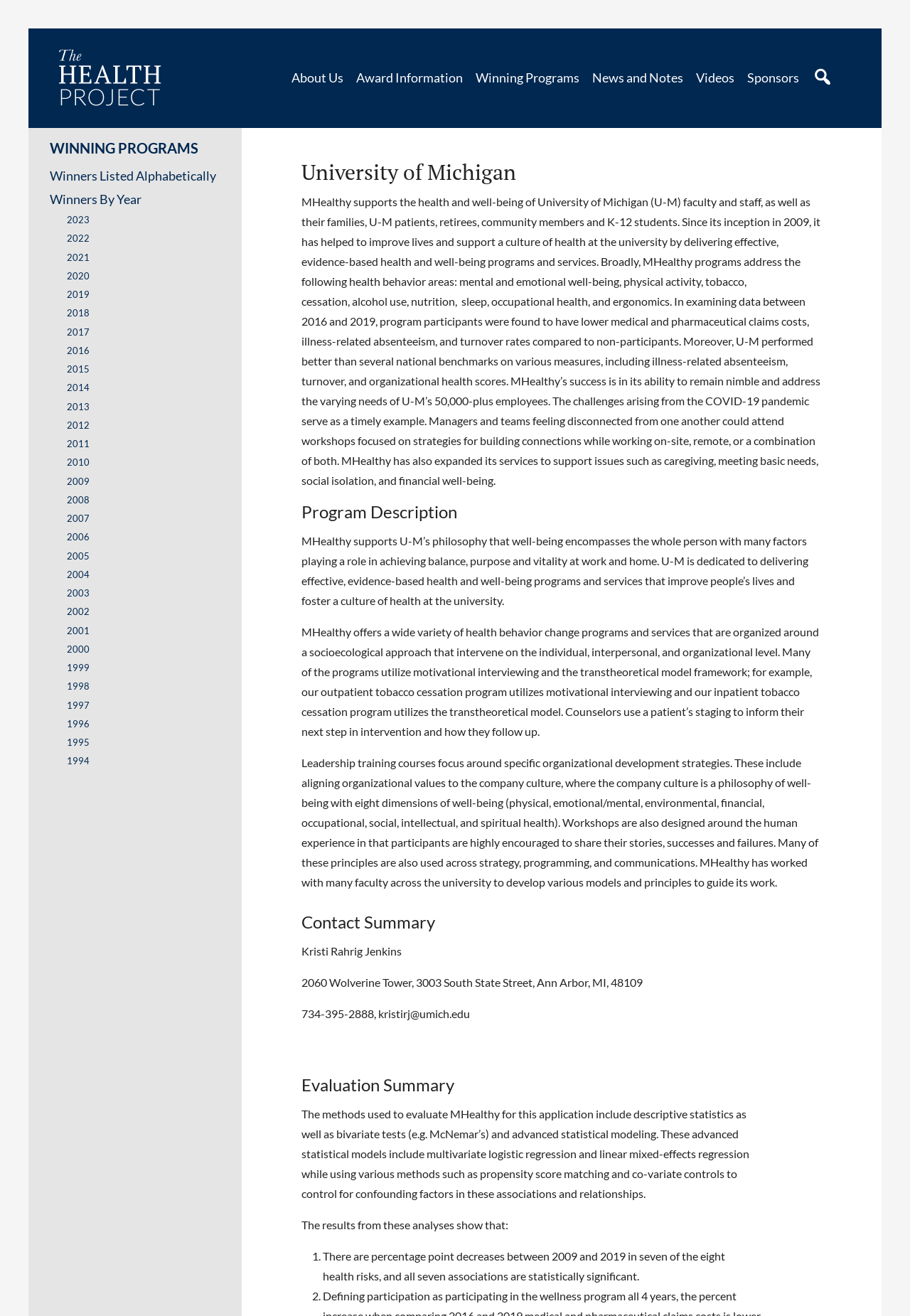Provide the bounding box coordinates of the HTML element described as: "Winning Programs". The bounding box coordinates should be four float numbers between 0 and 1, i.e., [left, top, right, bottom].

[0.031, 0.107, 0.266, 0.118]